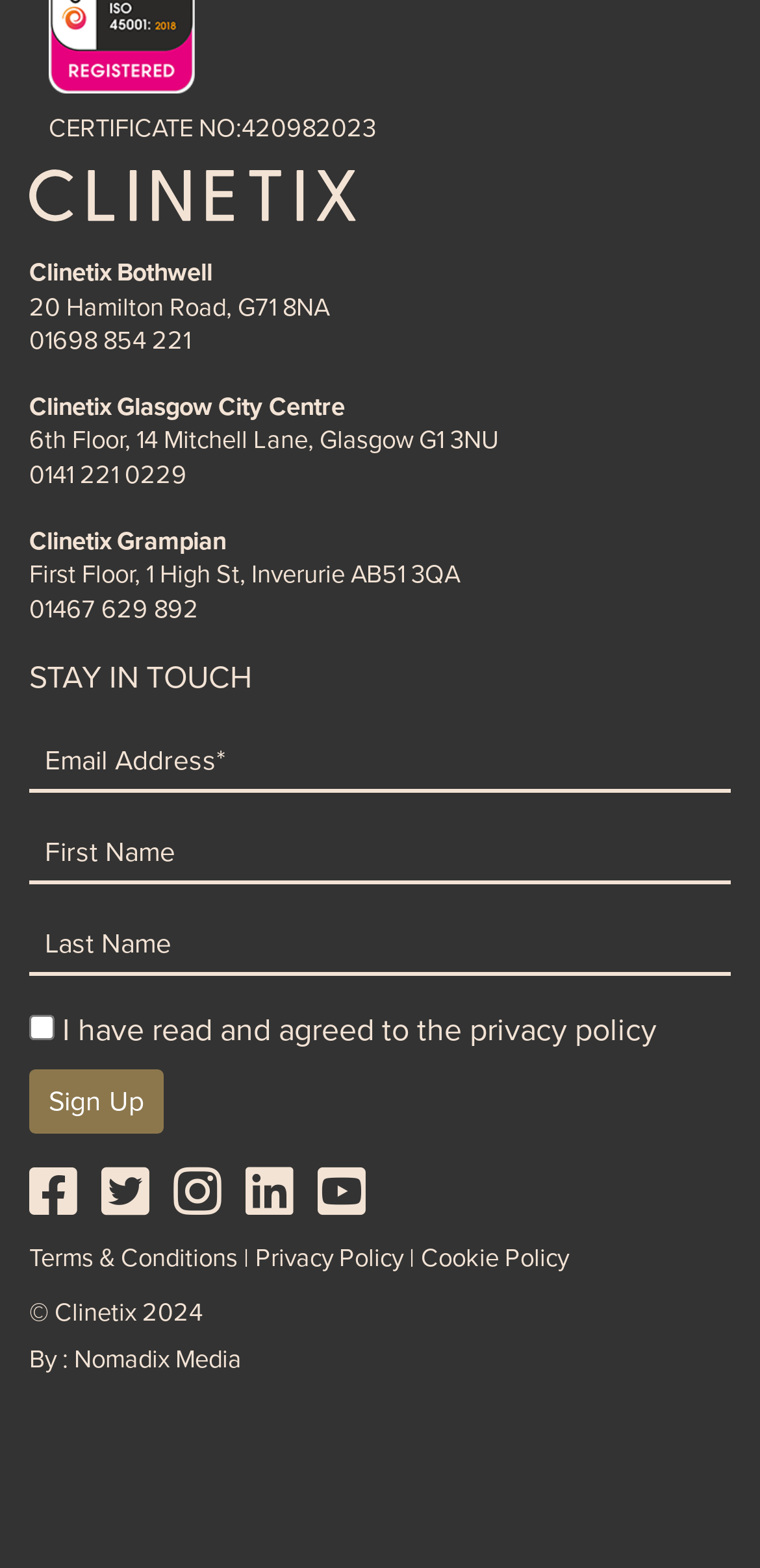Bounding box coordinates are specified in the format (top-left x, top-left y, bottom-right x, bottom-right y). All values are floating point numbers bounded between 0 and 1. Please provide the bounding box coordinate of the region this sentence describes: Menu

None